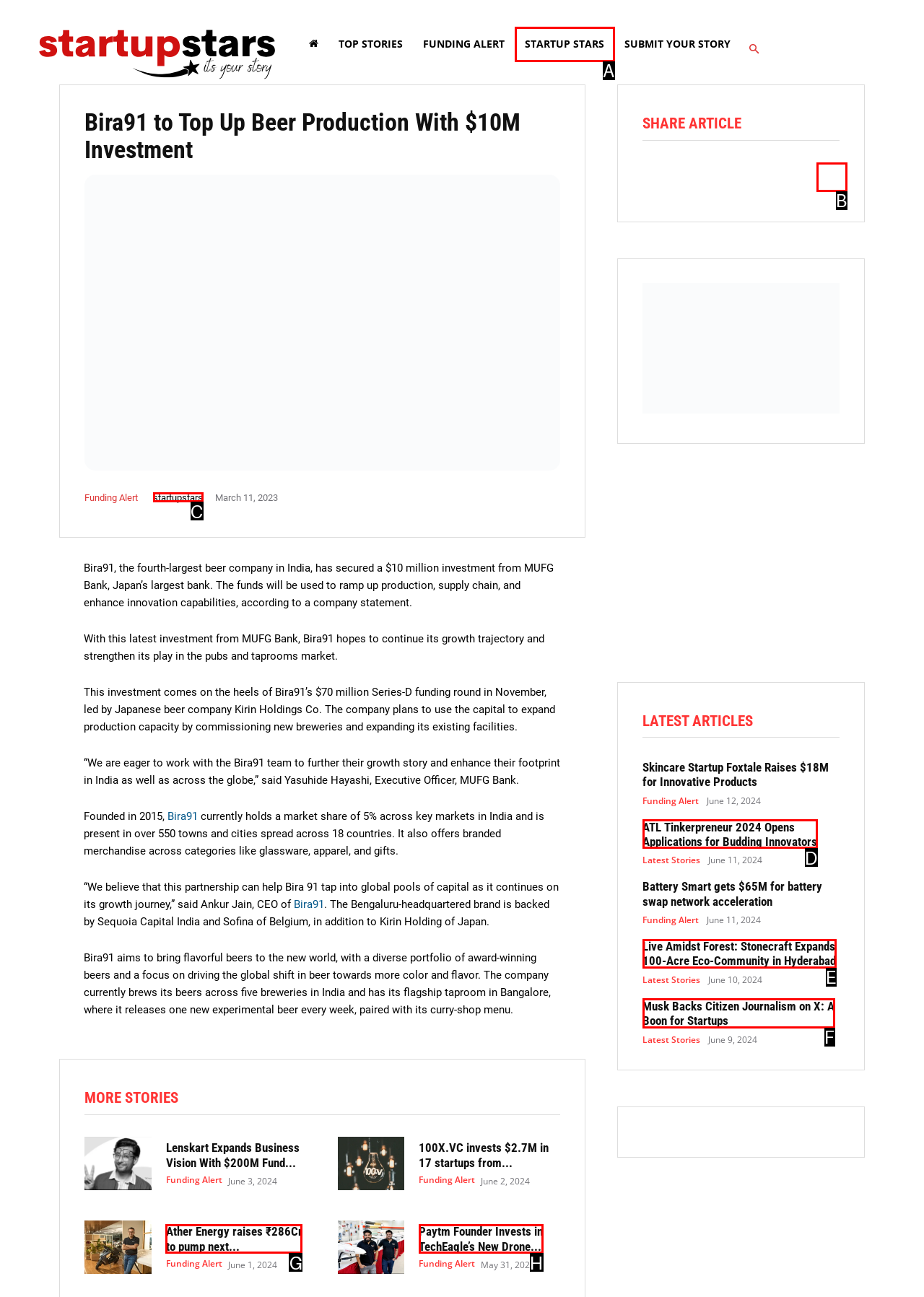Point out the option that aligns with the description: startupstars
Provide the letter of the corresponding choice directly.

C